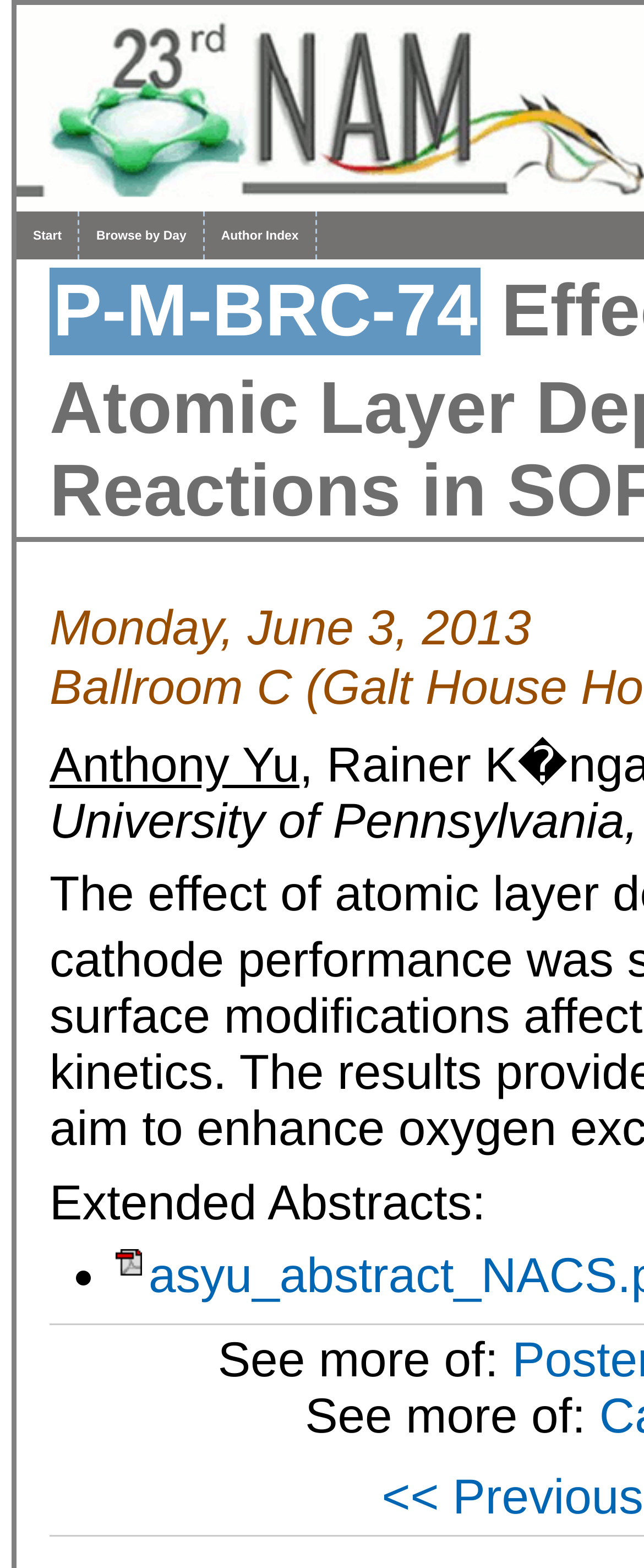Produce a meticulous description of the webpage.

The webpage appears to be an abstract page for a research paper. At the top, there are three links: "Start", "Browse by Day", and "Author Index", positioned horizontally next to each other. Below these links, the date "Monday, June 3, 2013" is displayed. 

The author's name, "Anthony Yu", is shown below the date. The main content of the page is an abstract titled "Effect of CeO2 Addition by Atomic Layer Deposition on Surface Reactions in SOFC Cathodes (23rd North American Catalysis Society Meeting)". 

Further down, there is a section labeled "Extended Abstracts:". This section contains a list, indicated by a bullet point "•", suggesting that there may be more abstracts or related content. Below this list, there is a phrase "See more of:", which could be a link or a prompt to explore more related content.